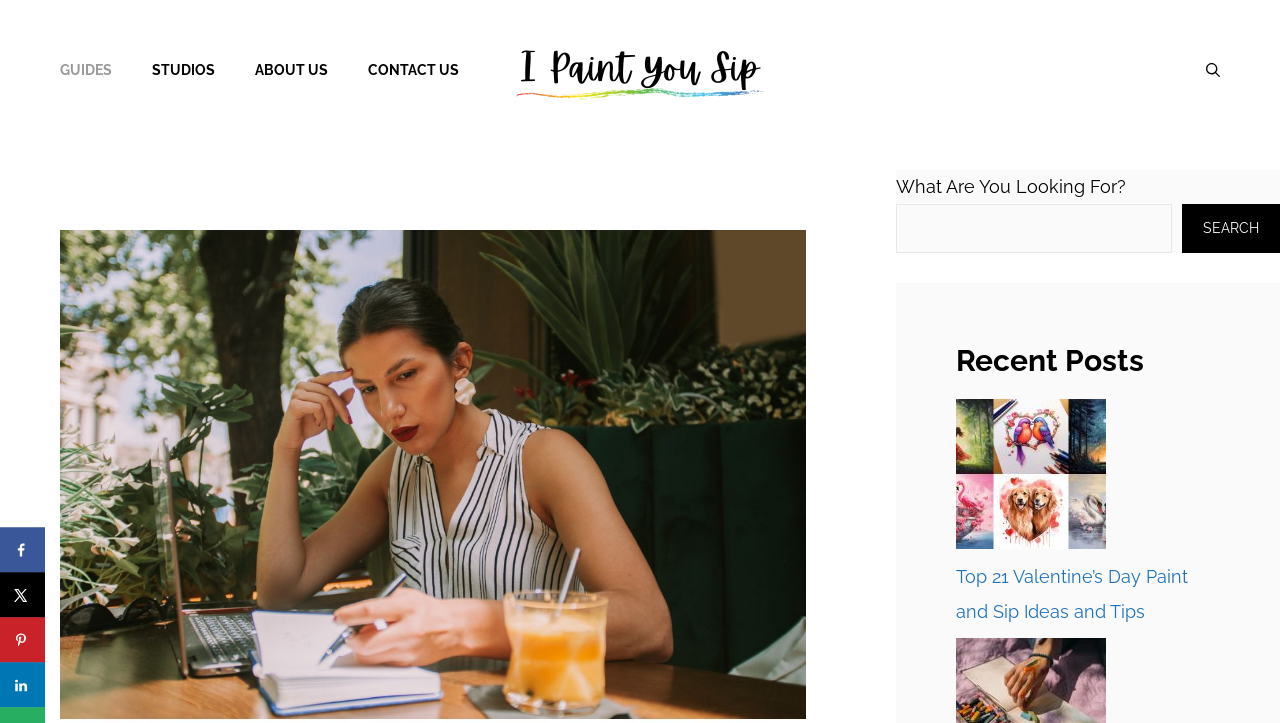Please determine the bounding box of the UI element that matches this description: parent_node: SEARCH name="s". The coordinates should be given as (top-left x, top-left y, bottom-right x, bottom-right y), with all values between 0 and 1.

[0.7, 0.282, 0.916, 0.35]